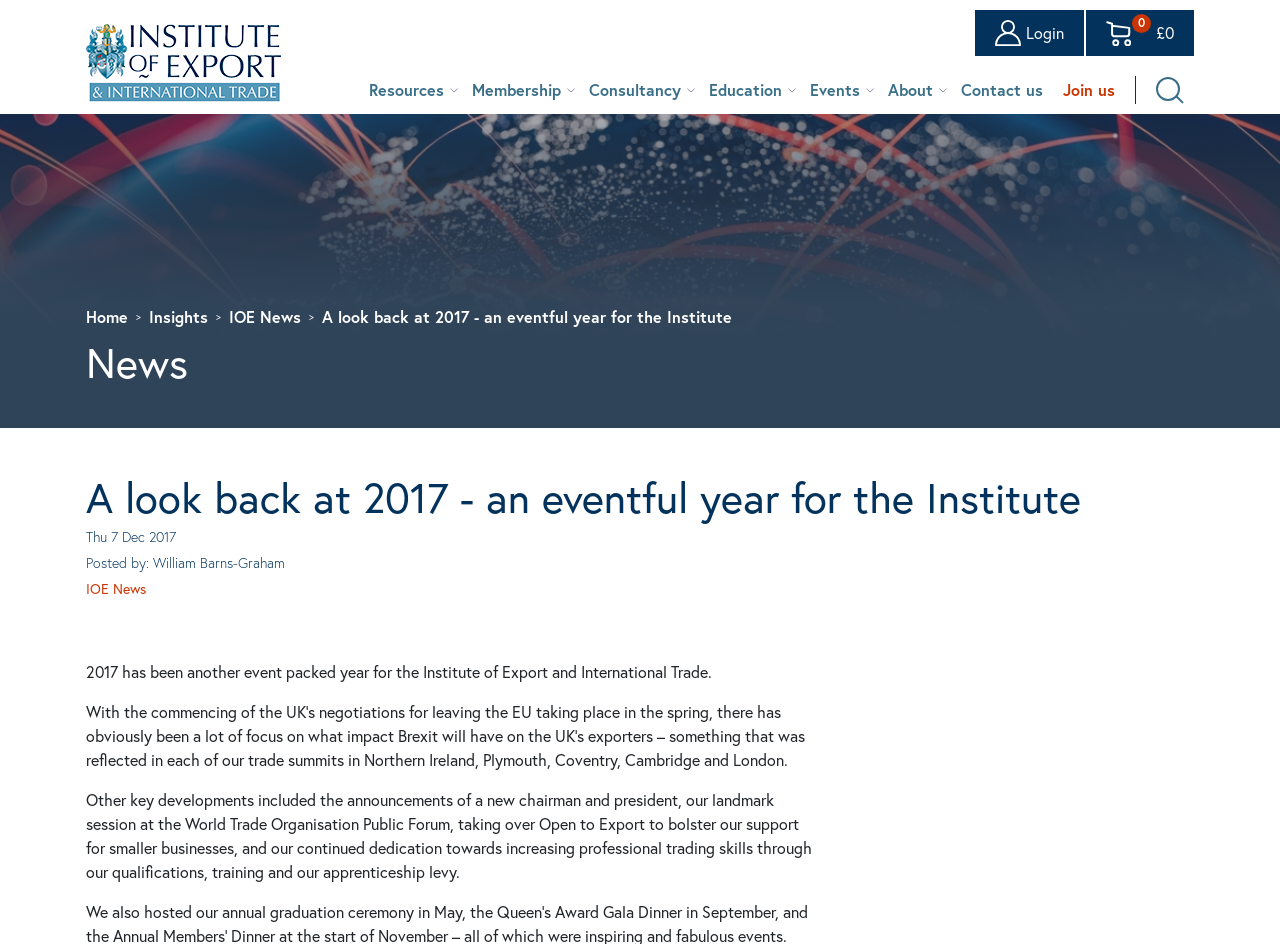Please identify the bounding box coordinates of the area I need to click to accomplish the following instruction: "Contact us".

[0.743, 0.082, 0.823, 0.108]